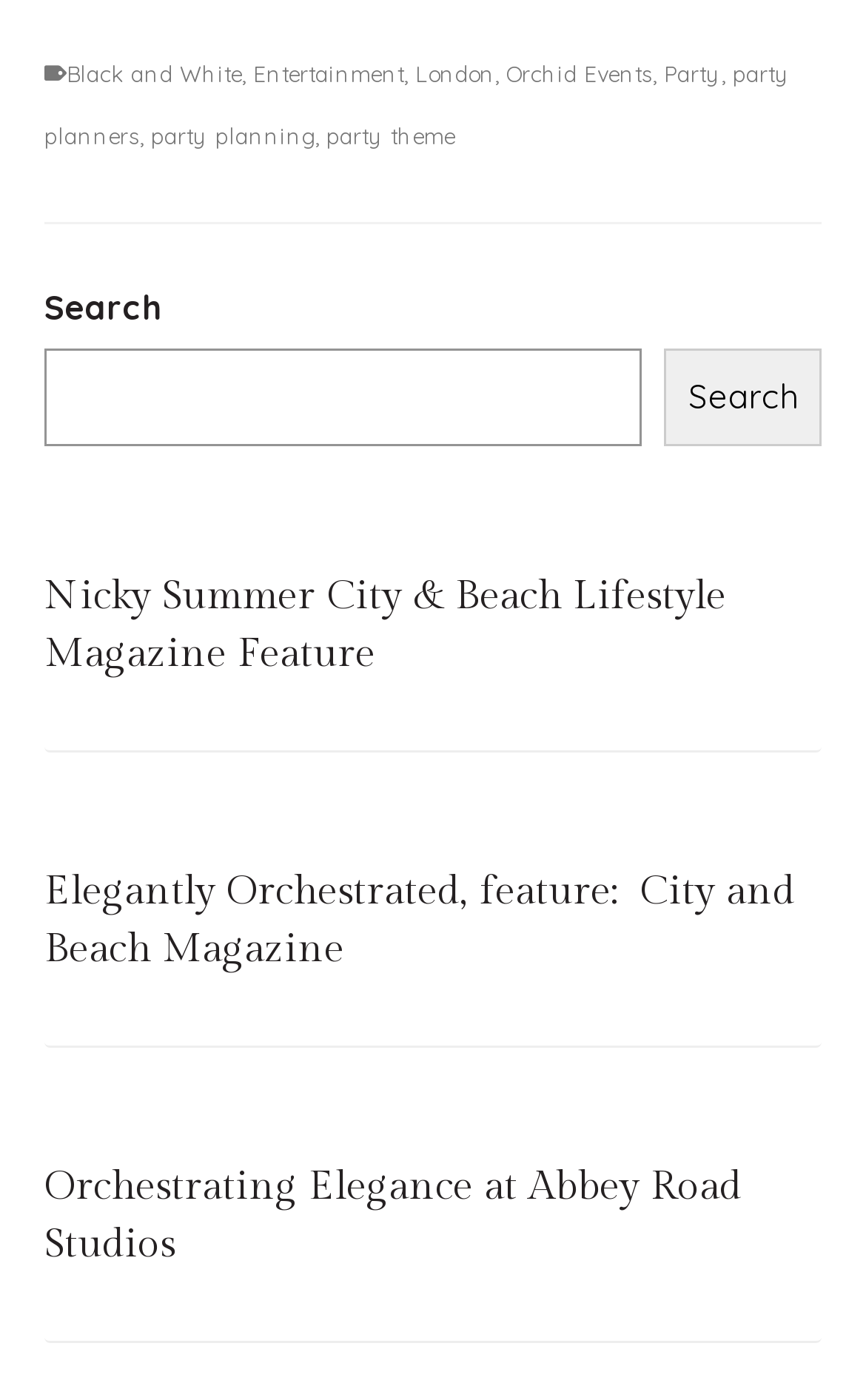Determine the bounding box coordinates of the clickable area required to perform the following instruction: "Learn about Orchestrating Elegance at Abbey Road Studios". The coordinates should be represented as four float numbers between 0 and 1: [left, top, right, bottom].

[0.051, 0.831, 0.856, 0.905]